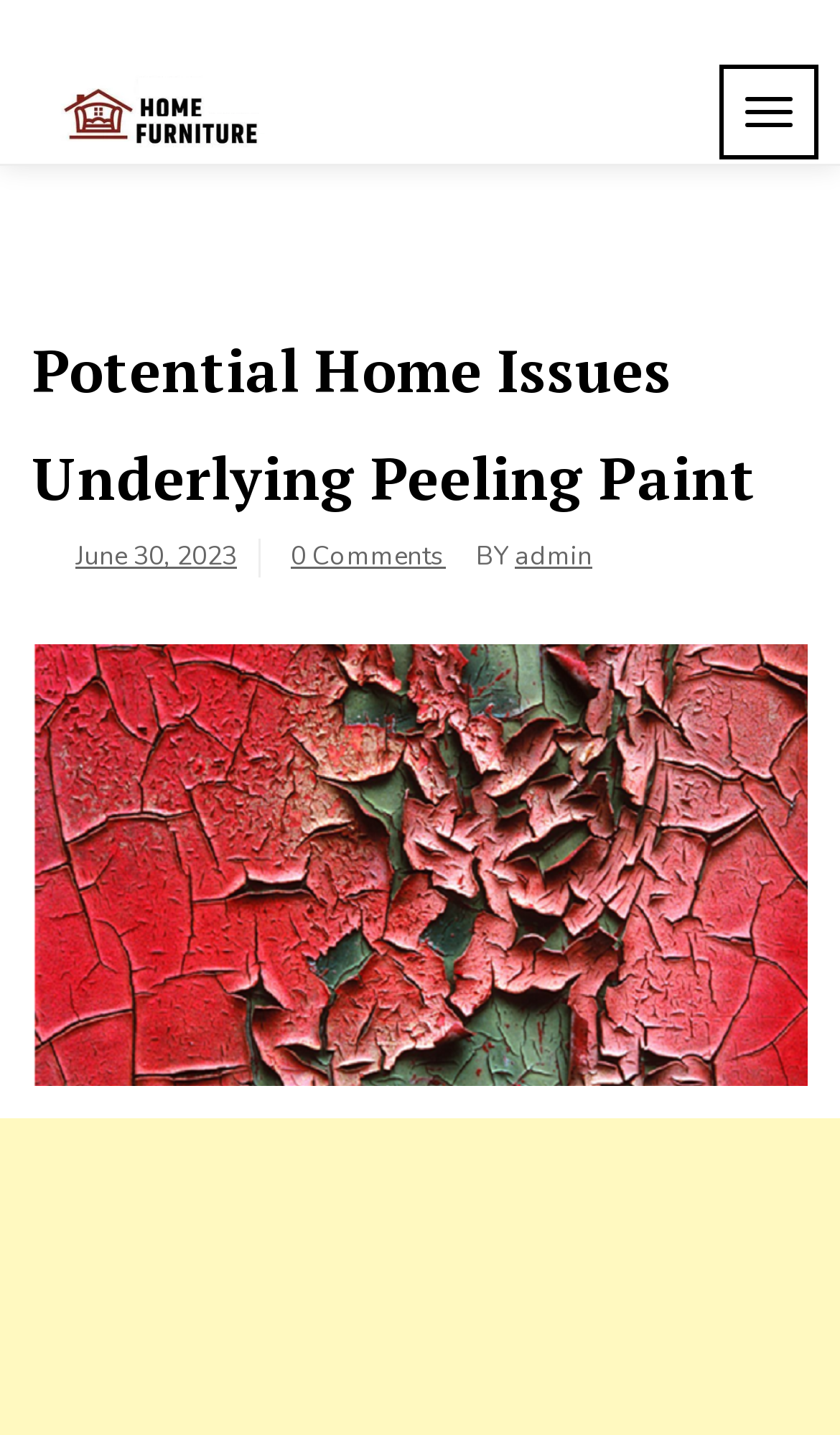What is the date of the blog post?
Refer to the screenshot and deliver a thorough answer to the question presented.

I found the date of the blog post by looking at the link 'June 30, 2023' which is located near the author's name 'admin' and the comment count '0 Comments', indicating that the blog post was published on June 30, 2023.